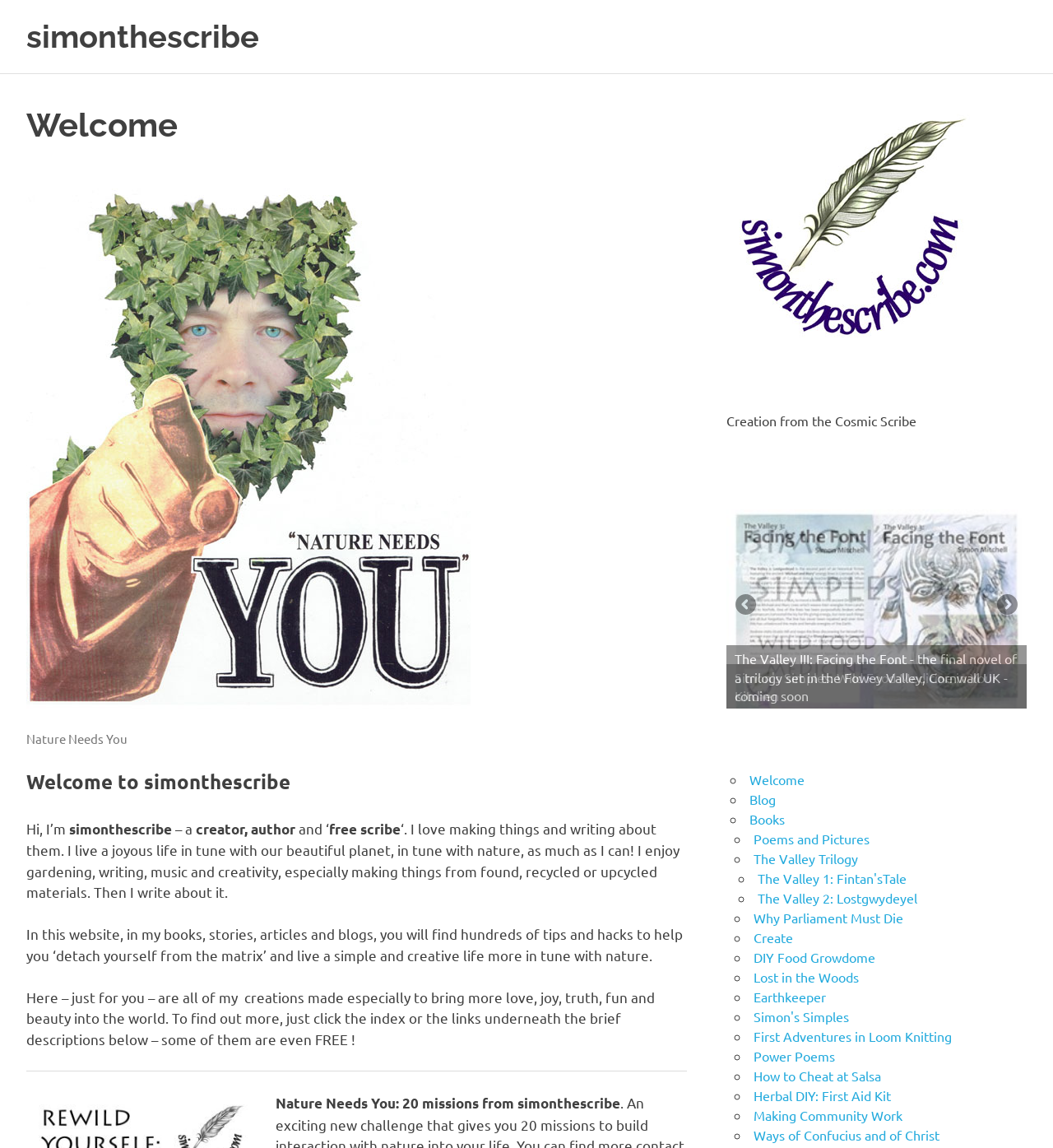Please determine the bounding box coordinates of the section I need to click to accomplish this instruction: "Explore 'Creation from the Cosmic Scribe'".

[0.69, 0.359, 0.87, 0.373]